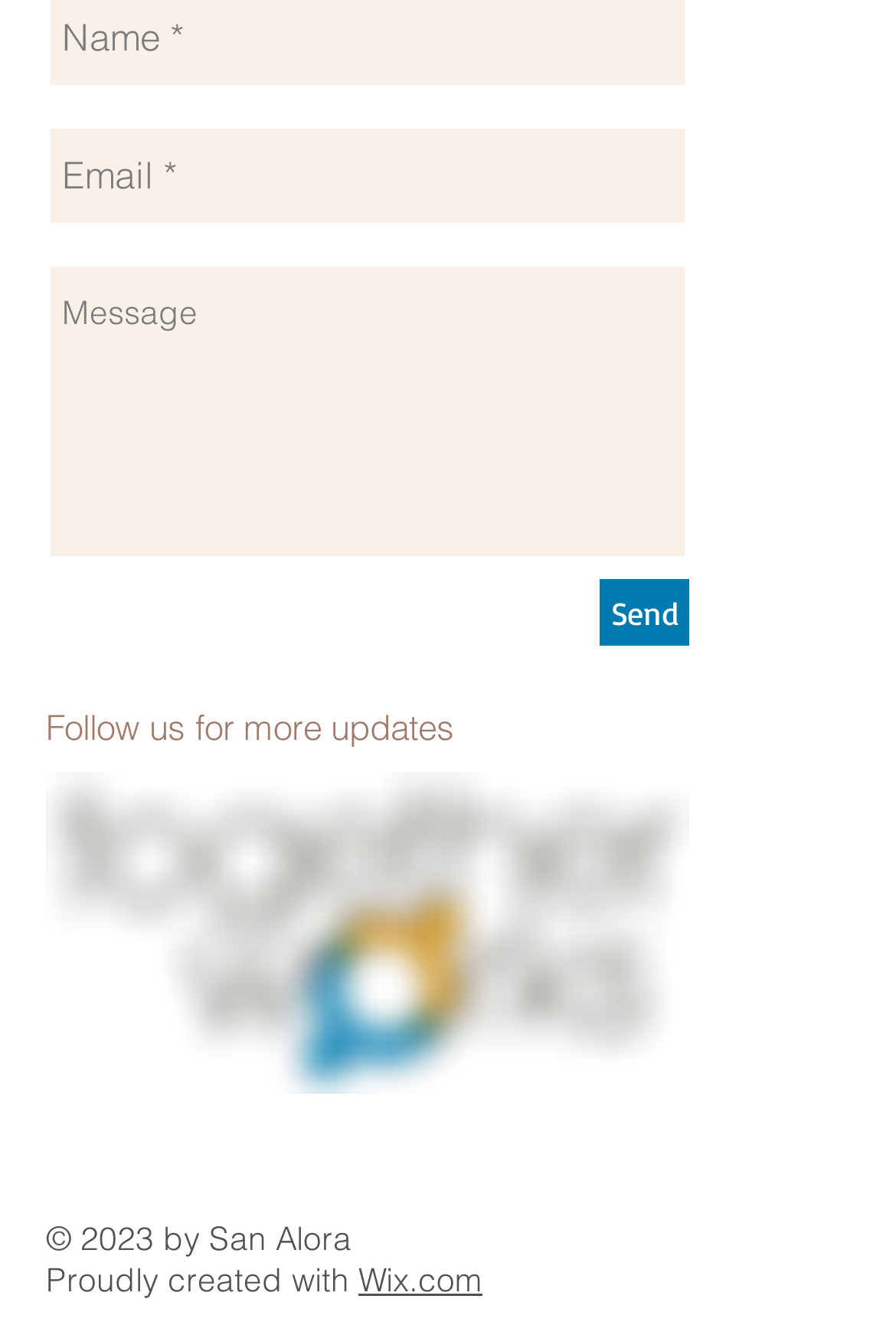Bounding box coordinates should be provided in the format (top-left x, top-left y, bottom-right x, bottom-right y) with all values between 0 and 1. Identify the bounding box for this UI element: aria-label="Email *" name="email" placeholder="Email *"

[0.051, 0.093, 0.769, 0.17]